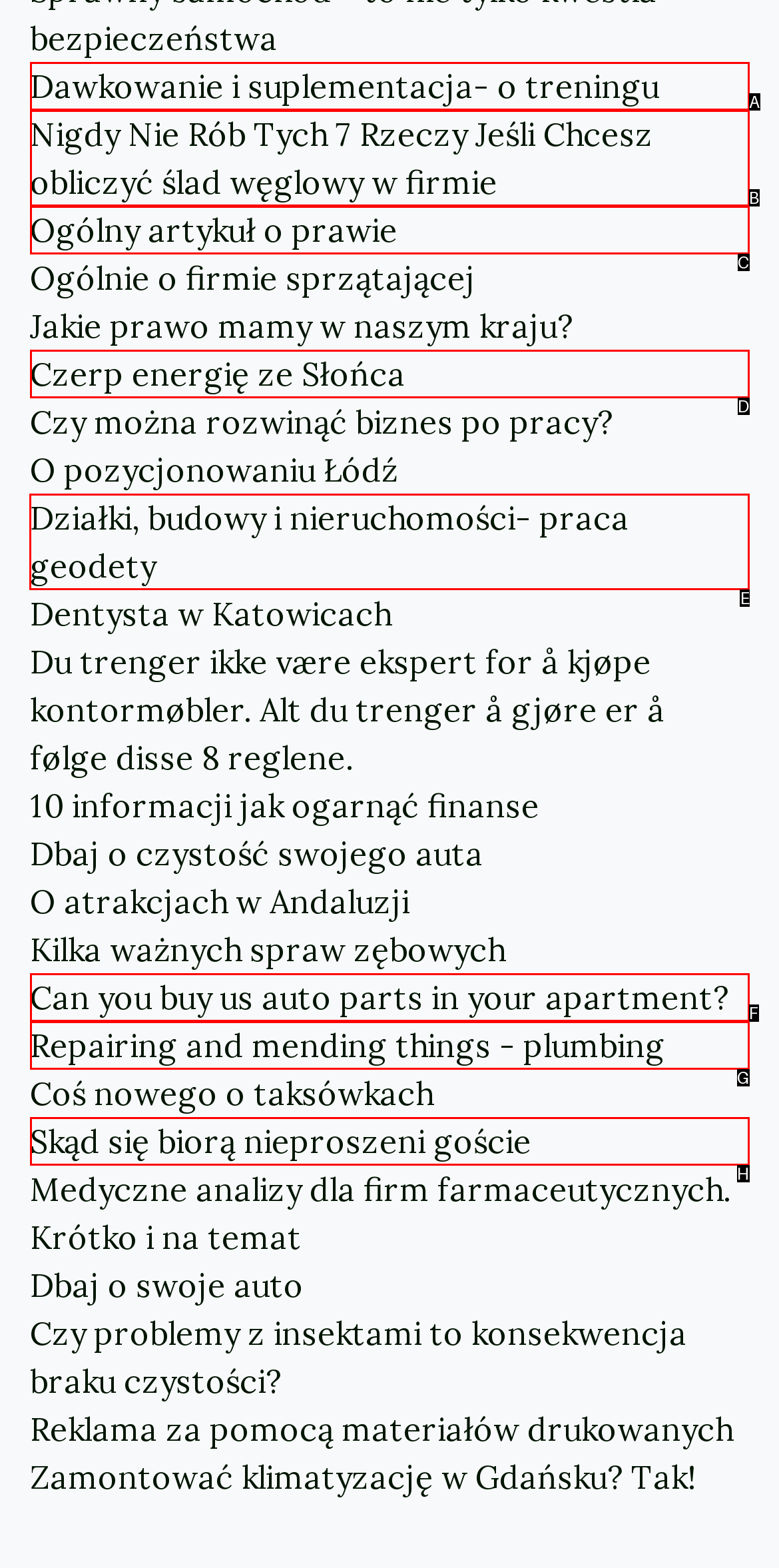Choose the letter of the element that should be clicked to complete the task: Read the article about geodetic work
Answer with the letter from the possible choices.

E